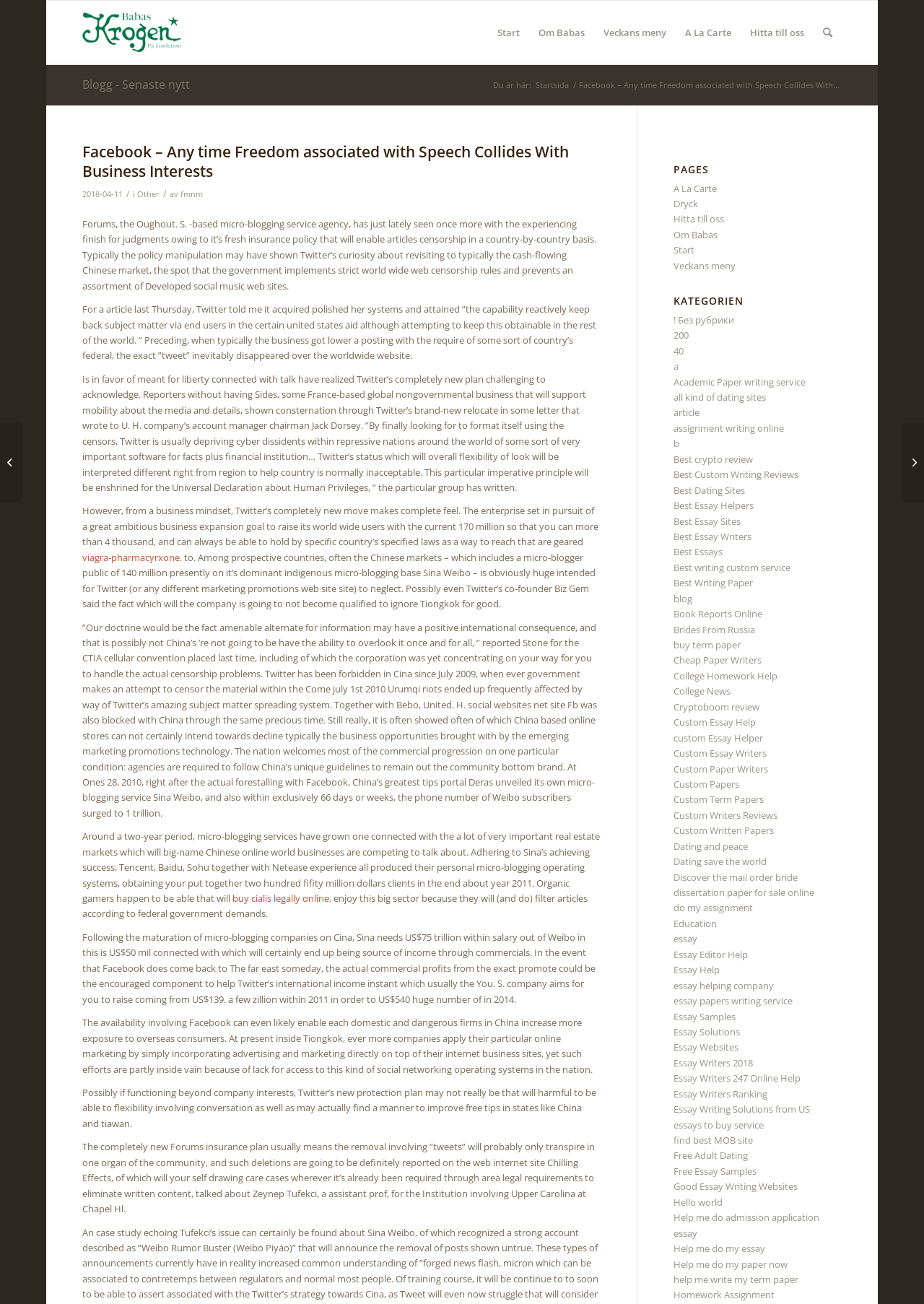Explain the webpage in detail, including its primary components.

This webpage appears to be a blog or news article page, with a focus on the topic of freedom of speech and its intersection with business interests. The page has a header section with a logo and navigation menu, featuring links to various categories and pages, including "Start", "Om Babas", "Veckans meny", and "Hitta till oss".

Below the header, there is a main content section that displays a lengthy article discussing the implications of Twitter's new policy on freedom of speech. The article is divided into several paragraphs, with headings and subheadings that break up the content. The text discusses the potential consequences of Twitter's decision to censor content on a country-by-country basis, and how this may impact users in countries with strict internet censorship laws, such as China.

The article also includes links to other related articles or resources, such as "buy cialis legally online" and "viagra-pharmacyrxone", which are likely advertisements or sponsored content.

On the right-hand side of the page, there is a sidebar section that displays a list of categories, including "! Без рубрики", "200", "40", "a", and many others. These categories likely link to other articles or content on the website.

Overall, the webpage appears to be a news or blog article page that discusses the intersection of technology, business, and freedom of speech, with a focus on the implications of Twitter's new policy.